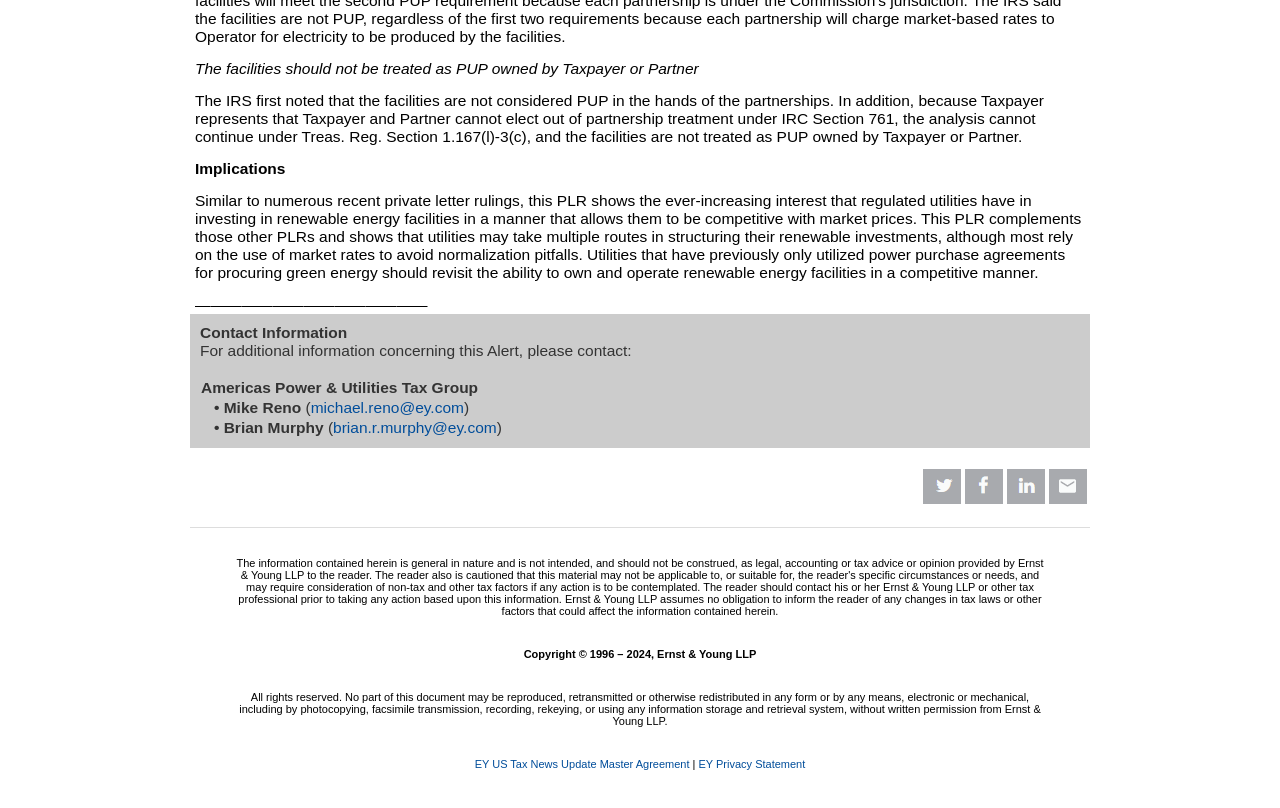What type of investments are discussed in the article?
Using the visual information, answer the question in a single word or phrase.

Renewable energy investments